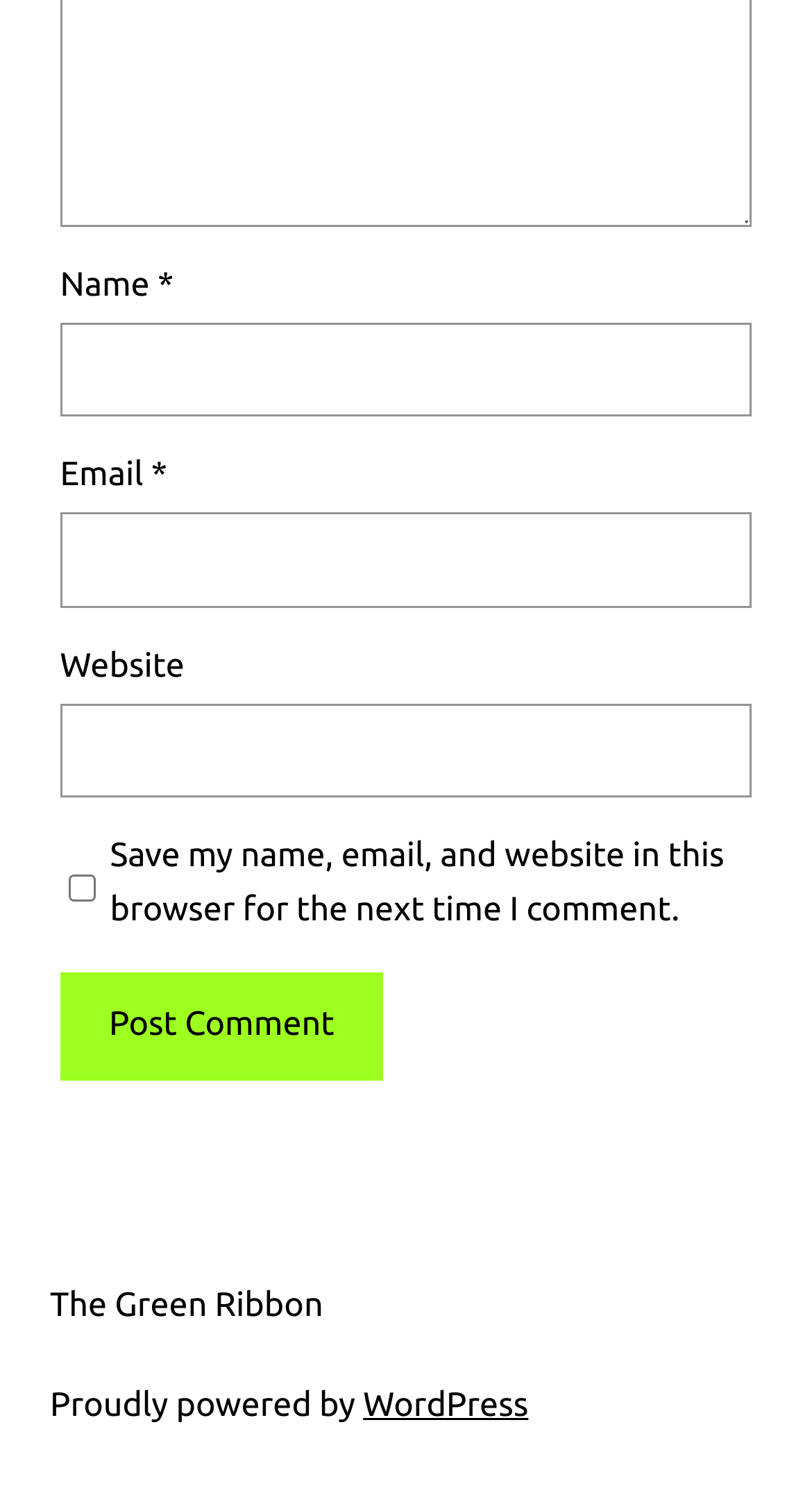What is the name of the website?
Answer the question based on the image using a single word or a brief phrase.

The Green Ribbon